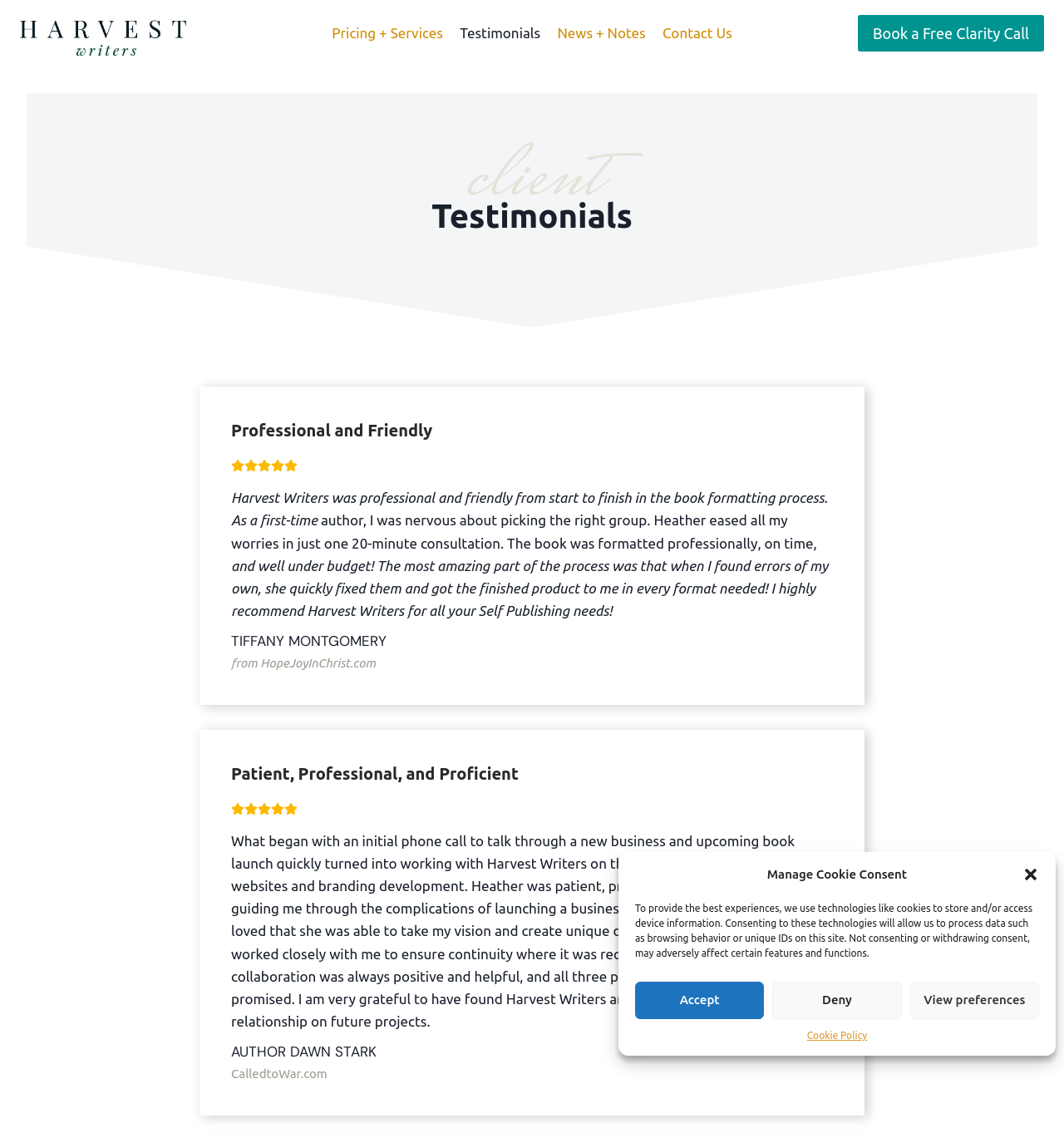How many images are there in the first testimonial?
Please provide a single word or phrase as your answer based on the image.

6